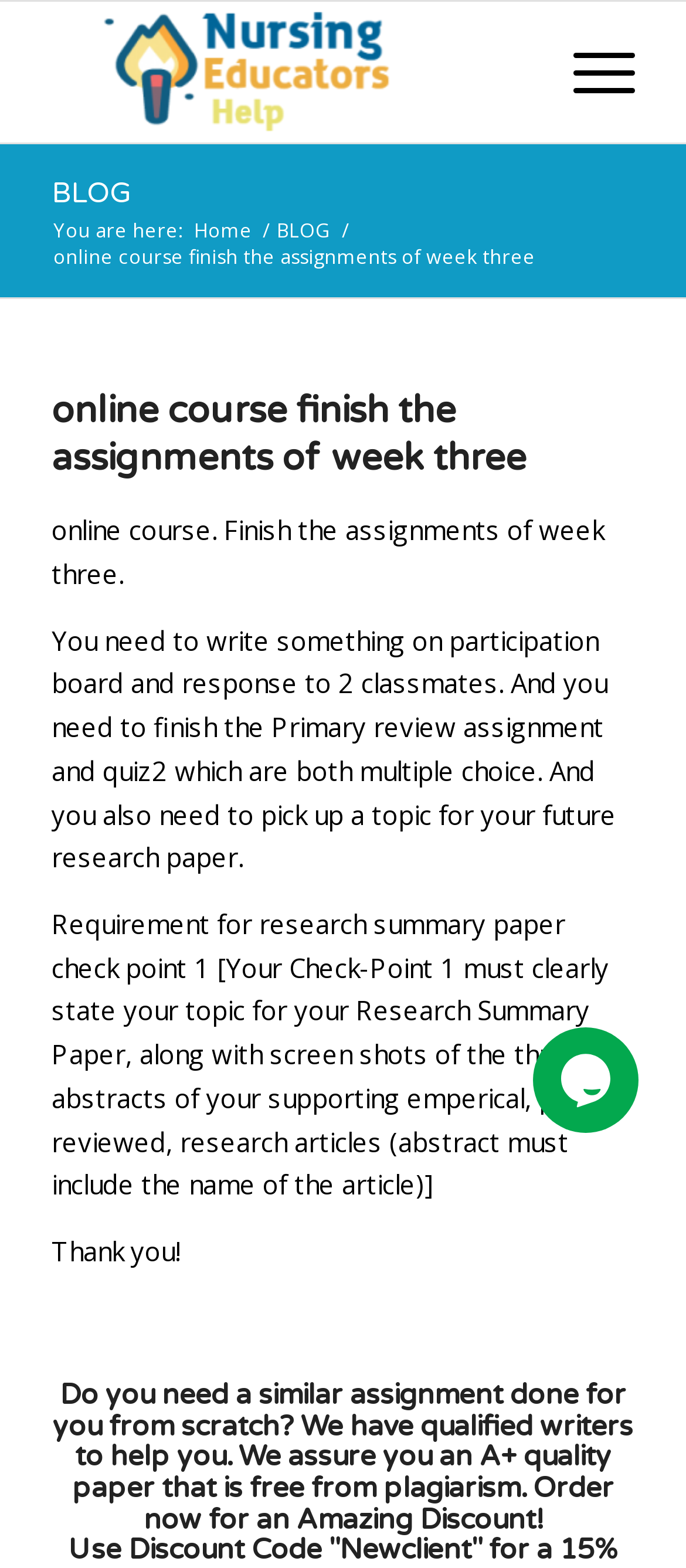What is the current week's assignment?
Refer to the image and provide a one-word or short phrase answer.

Week three